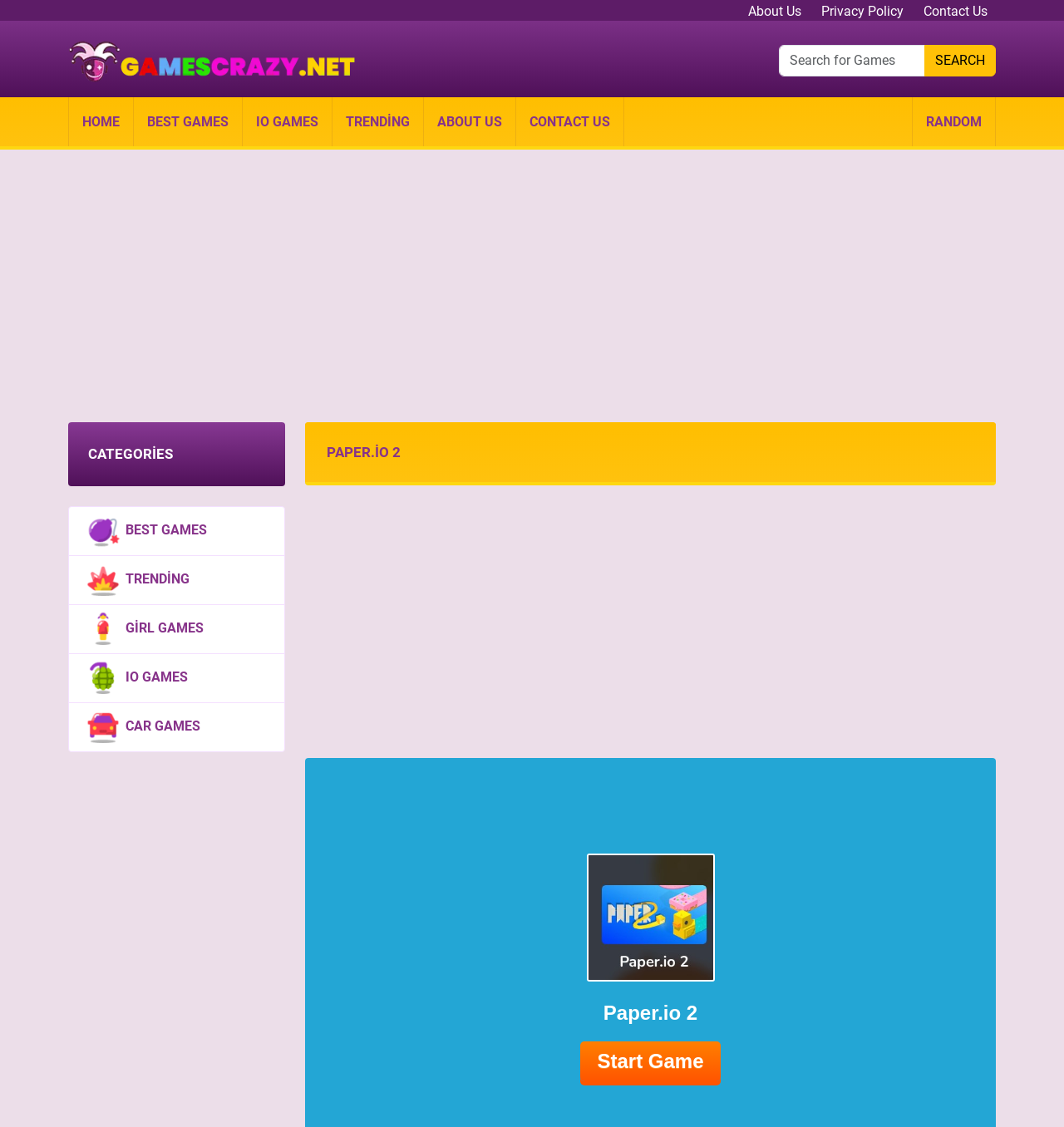Extract the bounding box of the UI element described as: "About Us".

[0.703, 0.003, 0.753, 0.017]